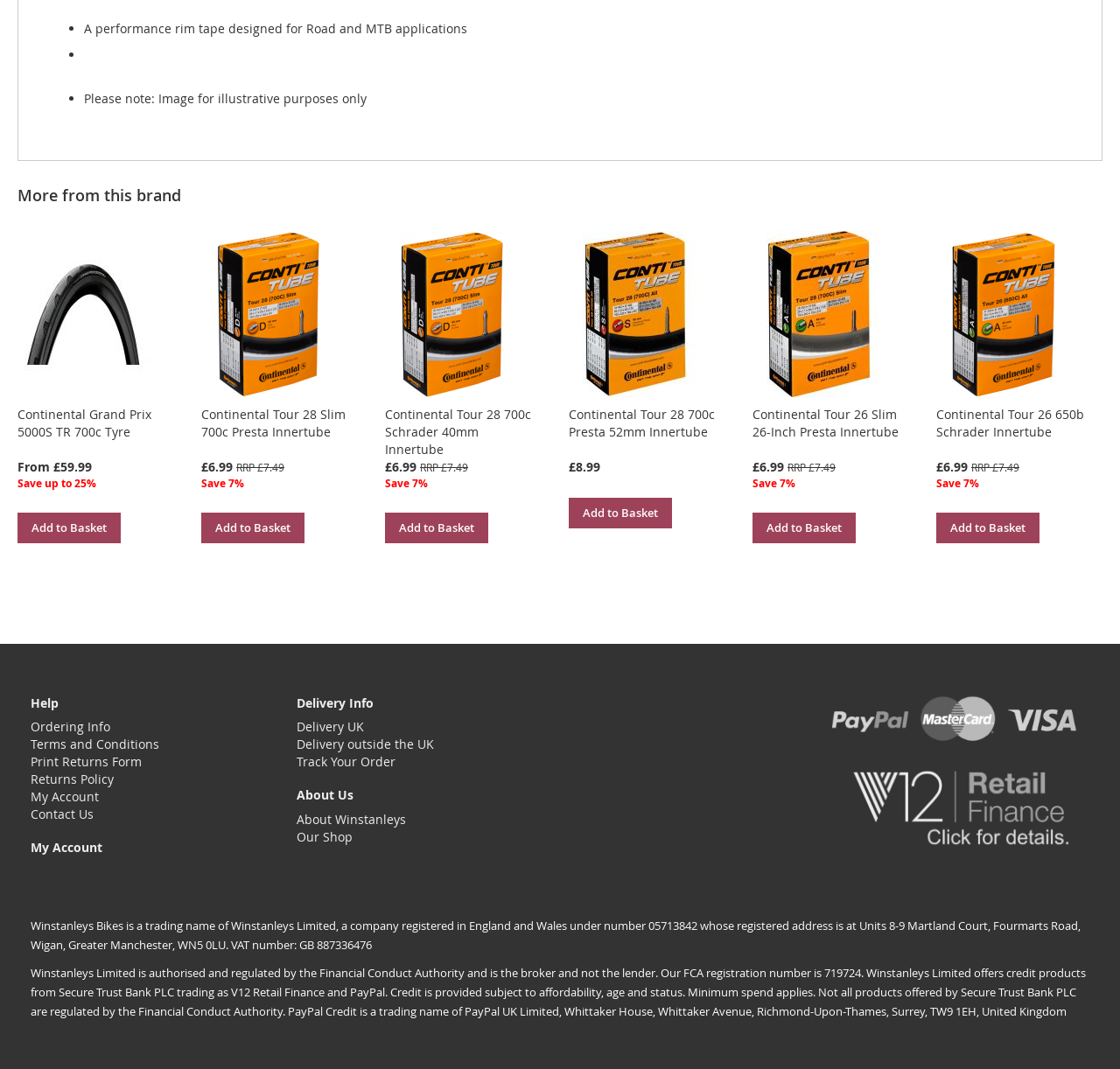Respond to the question below with a concise word or phrase:
What payment methods are accepted?

Paypal, Mastercard, Visa